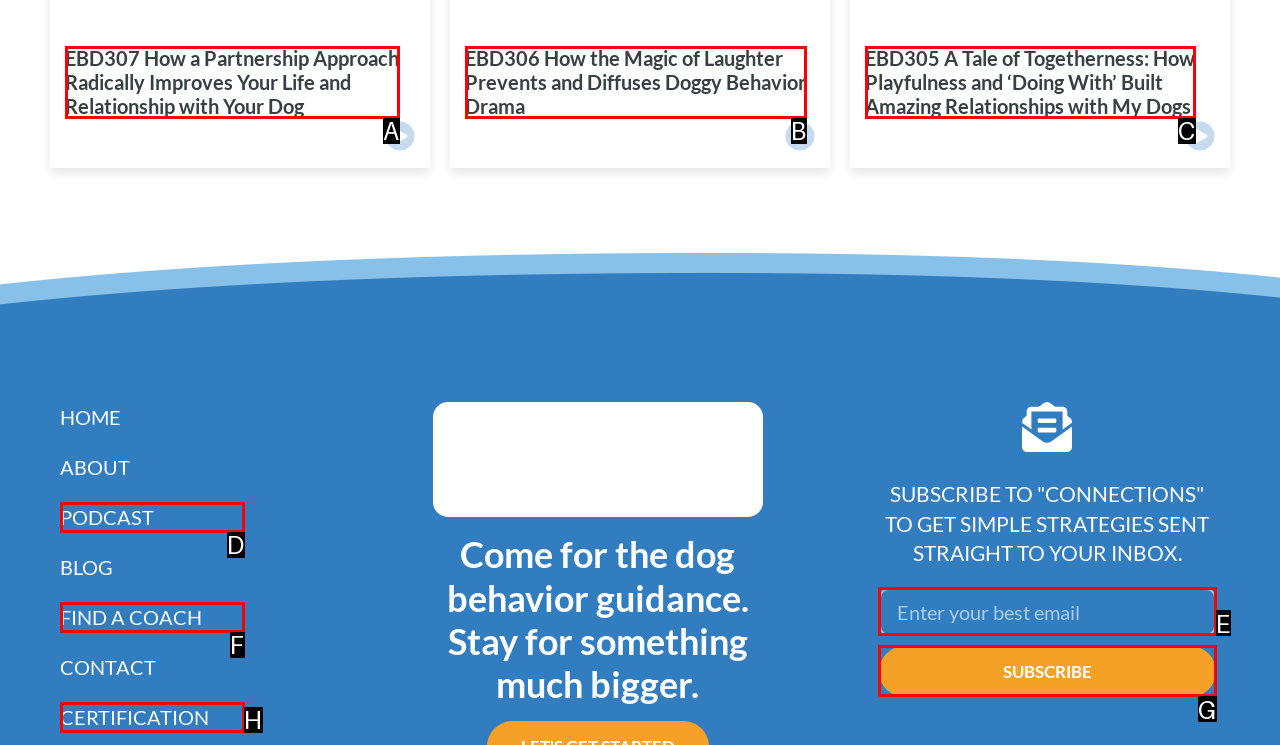Specify which element within the red bounding boxes should be clicked for this task: Click on the 'FIND A COACH' link Respond with the letter of the correct option.

F